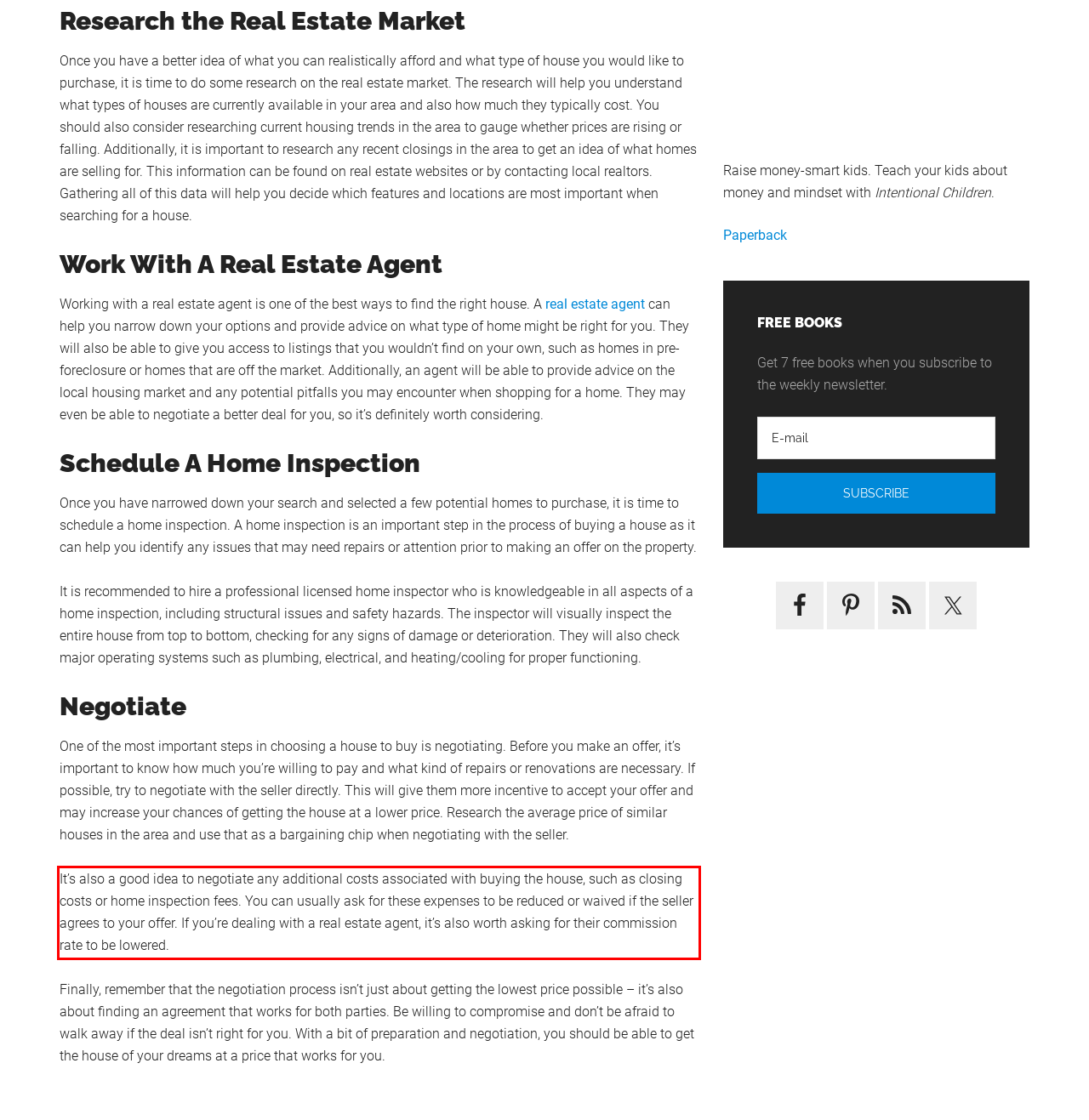You have a screenshot of a webpage with a UI element highlighted by a red bounding box. Use OCR to obtain the text within this highlighted area.

It’s also a good idea to negotiate any additional costs associated with buying the house, such as closing costs or home inspection fees. You can usually ask for these expenses to be reduced or waived if the seller agrees to your offer. If you’re dealing with a real estate agent, it’s also worth asking for their commission rate to be lowered.